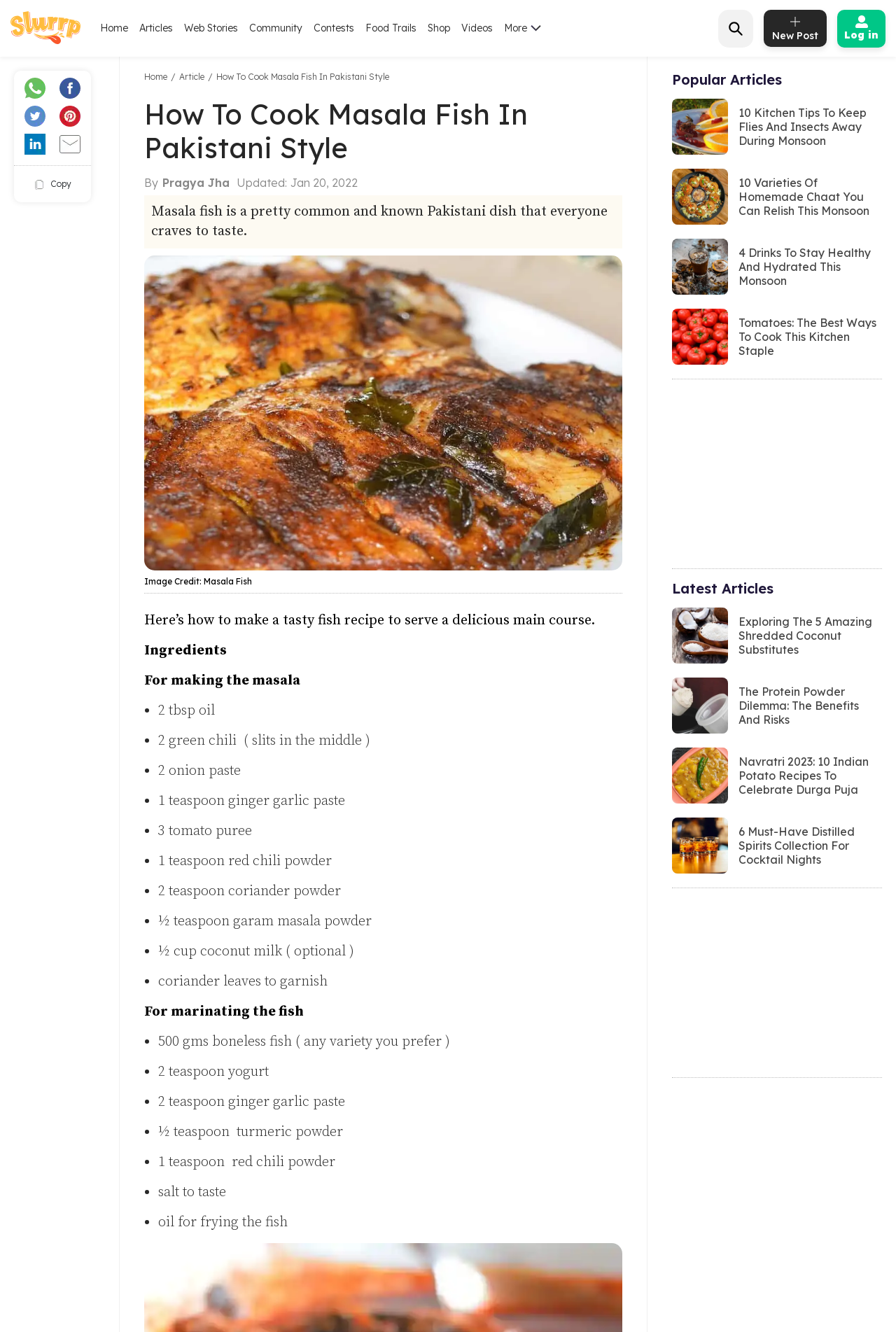Locate the bounding box coordinates of the element you need to click to accomplish the task described by this instruction: "Click on the 'Popular Articles' link".

[0.75, 0.053, 0.984, 0.066]